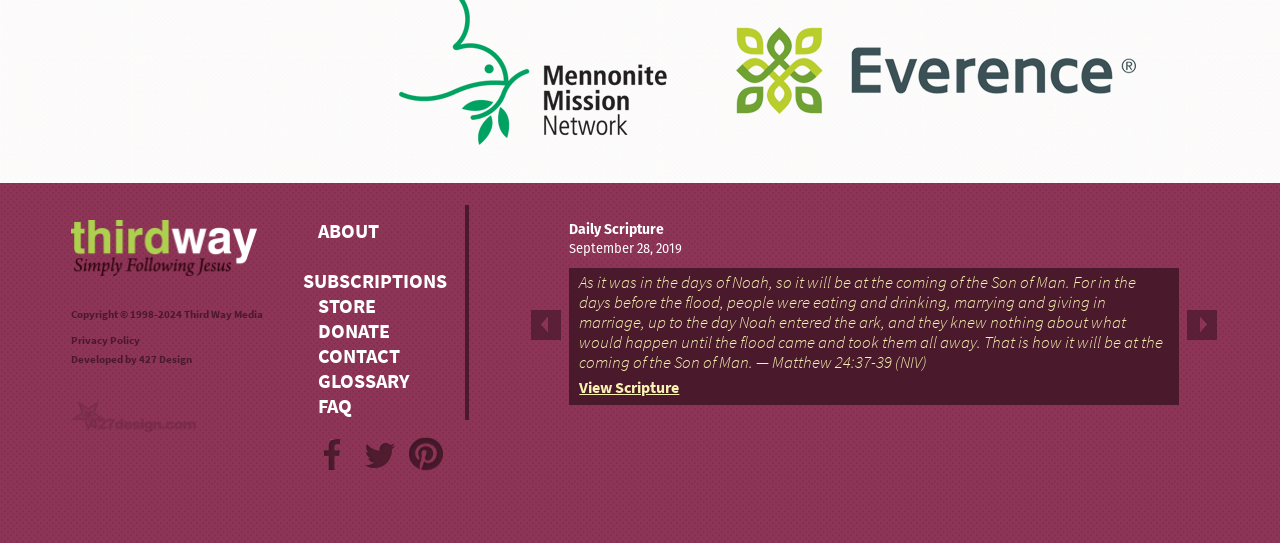Locate and provide the bounding box coordinates for the HTML element that matches this description: "Glossary".

[0.236, 0.67, 0.332, 0.719]